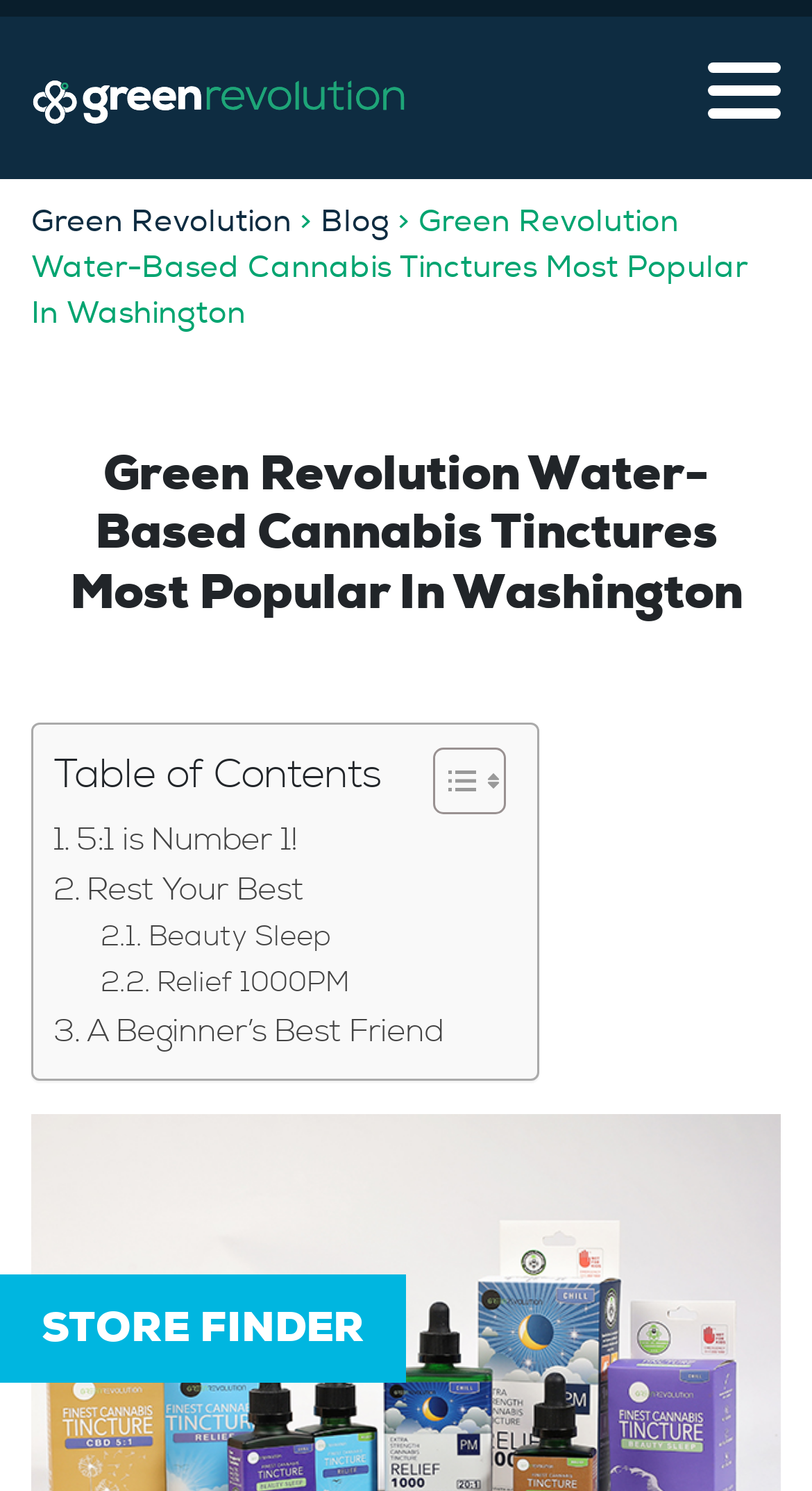Illustrate the webpage thoroughly, mentioning all important details.

The webpage appears to be a blog post from Green Revolution, a cannabis company. At the top left corner, there is a link to the company's homepage, accompanied by a small image. Below this, a navigation breadcrumb is displayed, showing the current page's location within the website. The breadcrumb includes links to the homepage and the blog section.

The main content of the page is a blog post titled "Green Revolution Water-Based Cannabis Tinctures Most Popular In Washington". This title is displayed prominently in the middle of the page, with a smaller subtitle or description below it.

To the right of the title, there is a table of contents section, which includes links to different sections of the blog post. This section is accompanied by two small images, likely icons or buttons.

Below the title and table of contents, there are several links to different products or sections of the website, each with a brief descriptive title. These links are arranged in a vertical list, with the first link being "5:1 is Number 1!" and the last link being "A Beginner’s Best Friend".

At the very bottom of the page, there is a link to a store finder, which allows users to locate physical stores or retailers that carry Green Revolution products.